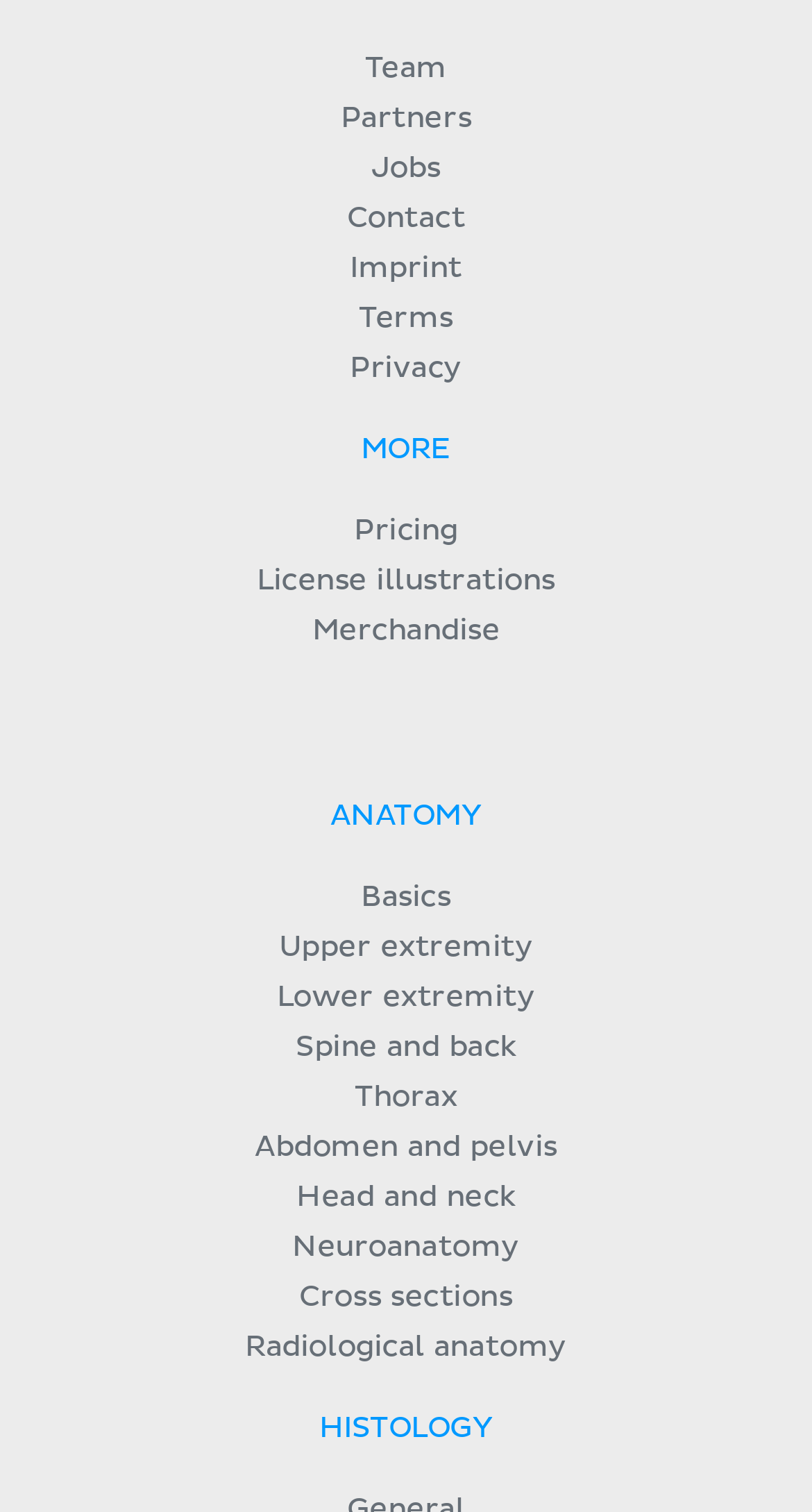Determine the bounding box for the described UI element: "Anatomy".

[0.407, 0.53, 0.593, 0.55]